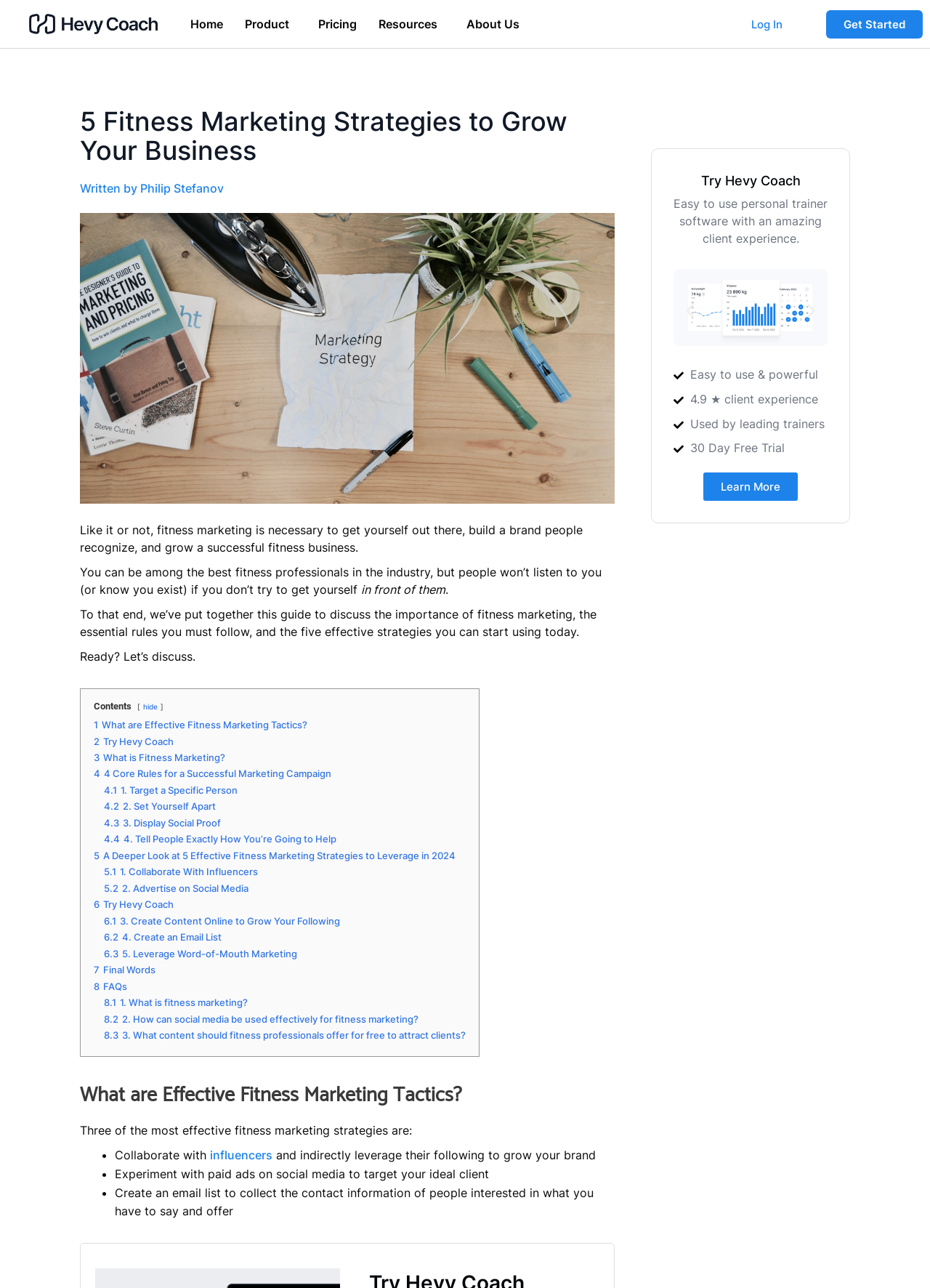How many core rules are mentioned for a successful marketing campaign?
Please respond to the question with as much detail as possible.

I found the section '4 Core Rules for a Successful Marketing Campaign' in the webpage, which lists four rules: 'Target a Specific Person', 'Set Yourself Apart', 'Display Social Proof', and 'Tell People Exactly How You’re Going to Help'.